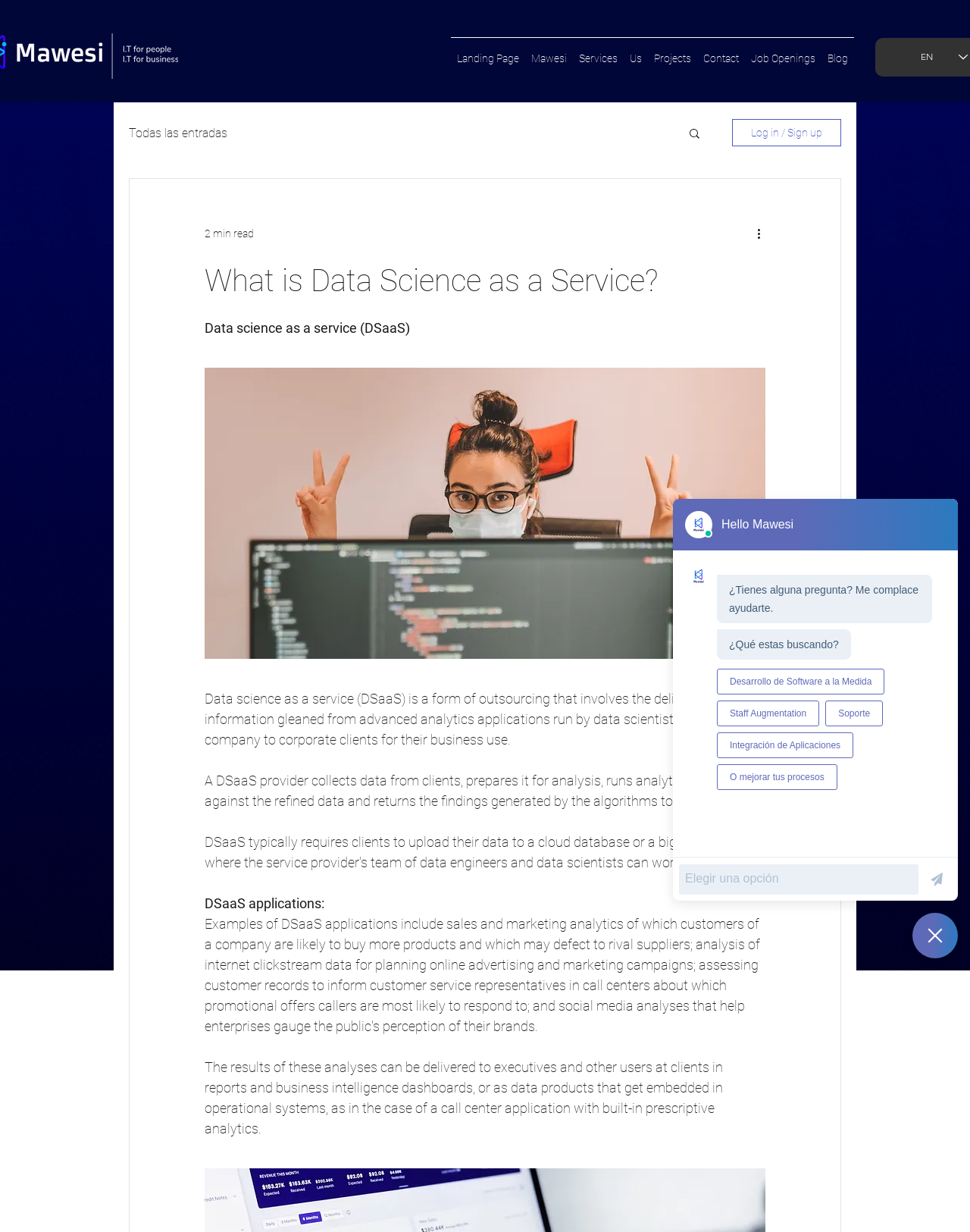Find and indicate the bounding box coordinates of the region you should select to follow the given instruction: "Click on the 'Landing Page' link".

[0.465, 0.03, 0.541, 0.054]